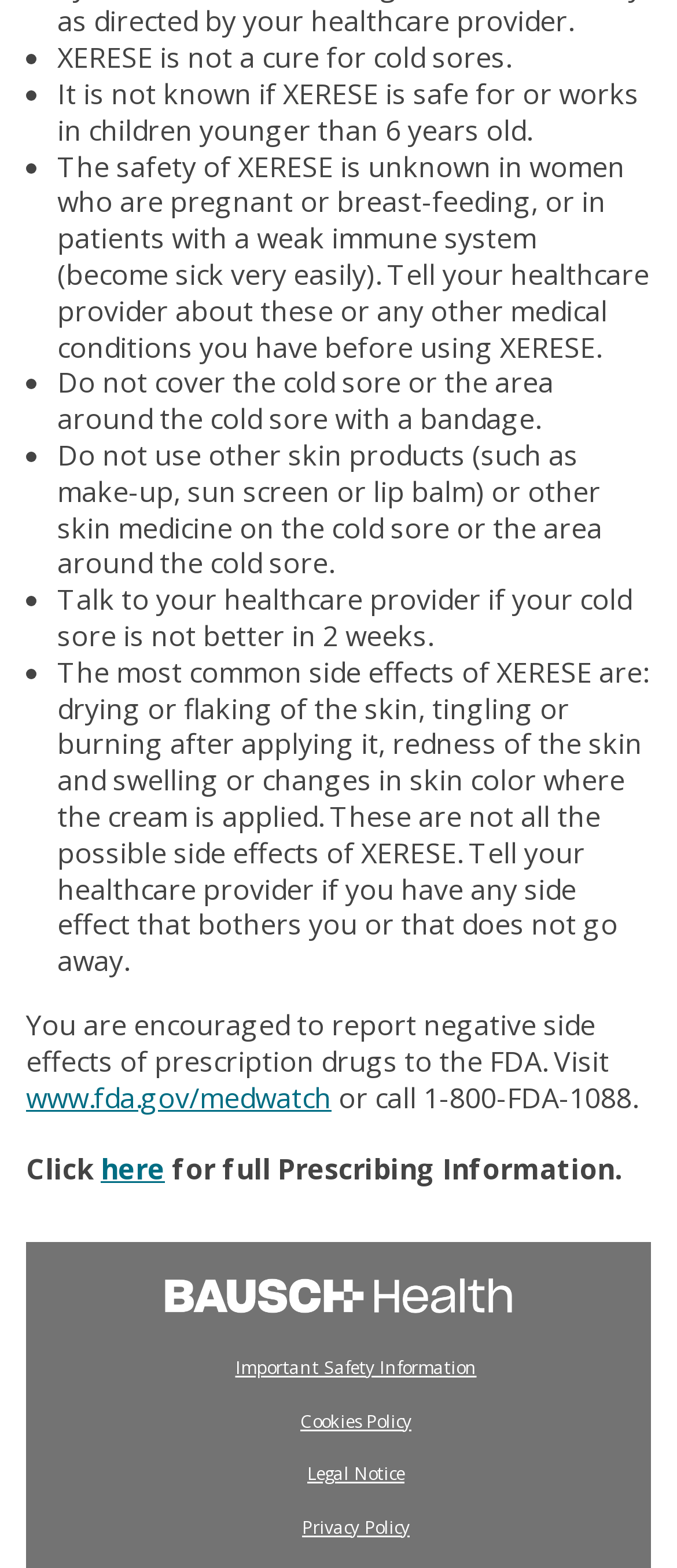Extract the bounding box coordinates for the UI element described as: "victoriayates@nhs.net".

None